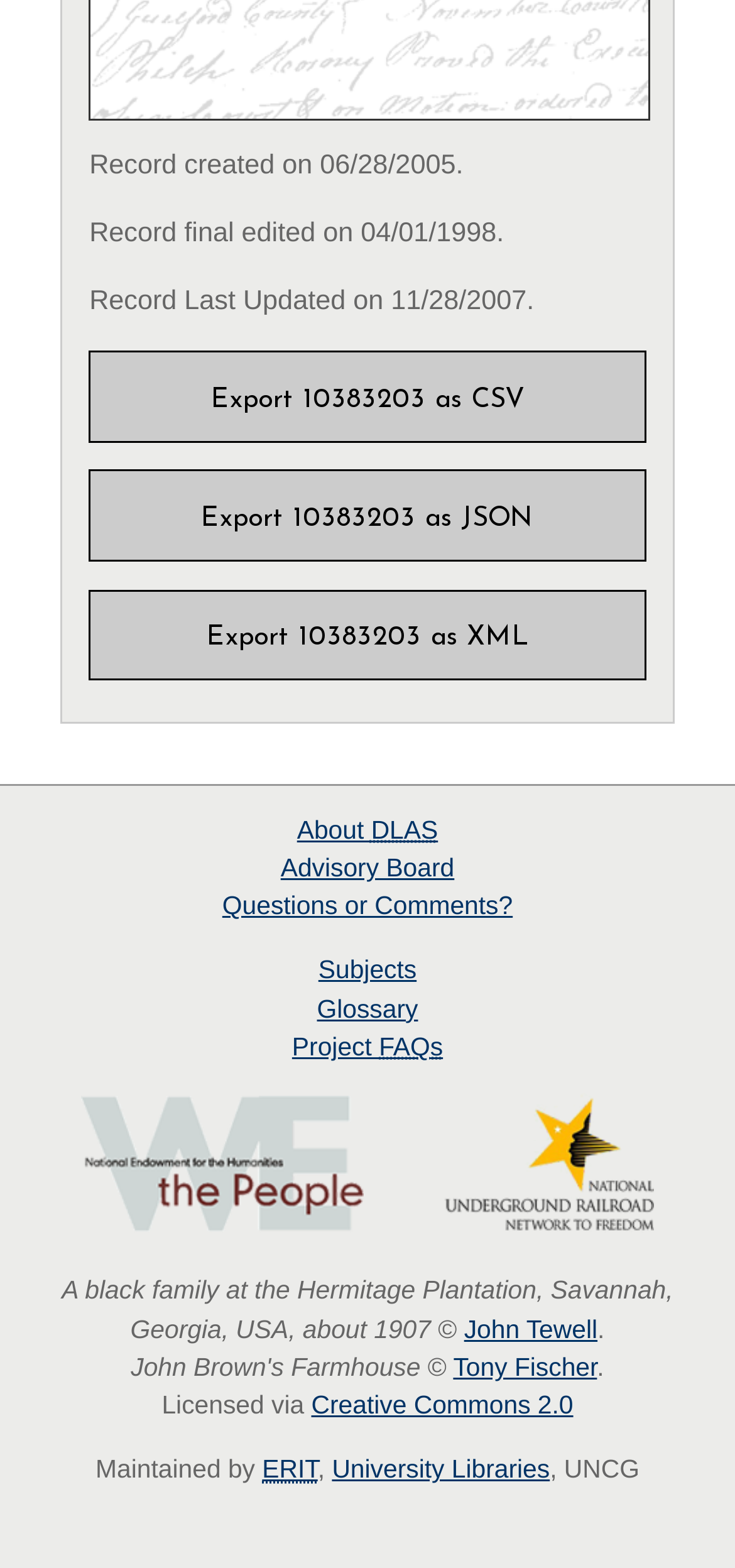Determine the bounding box coordinates for the HTML element described here: "Creative Commons 2.0".

[0.424, 0.887, 0.78, 0.906]